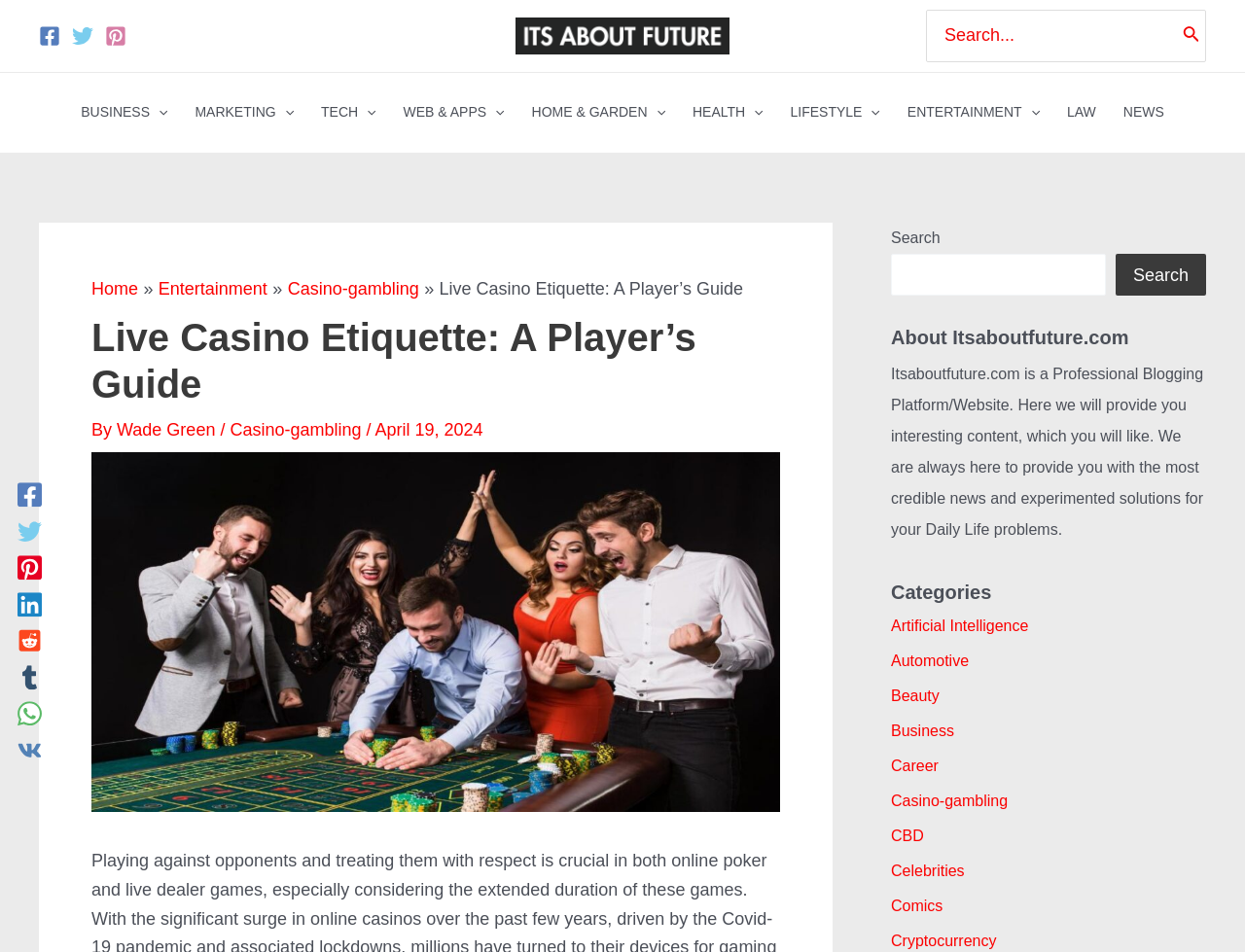Offer an extensive depiction of the webpage and its key elements.

This webpage is about live casino etiquette, providing a player's guide. At the top, there are three social media links, Facebook, Twitter, and Pinterest, each accompanied by an image. Next to them is a search bar with a search button. Below the search bar, there is a navigation menu with several categories, including BUSINESS, MARKETING, TECH, WEB & APPS, HOME & GARDEN, HEALTH, LIFESTYLE, ENTERTAINMENT, and LAW.

The main content of the webpage is divided into sections. The first section has a header with the title "Live Casino Etiquette: A Player's Guide" and a breadcrumb navigation showing the path from the home page to the current page. Below the header, there is an image related to live casino. The article's author, Wade Green, and the date of publication, April 19, 2024, are also displayed.

On the right side of the main content, there are several social media links, including Facebook, Twitter, Pinterest, Linkedin, Reddit, Tumblr, WhatsApp, and VK, each accompanied by an image.

At the bottom of the page, there are three complementary sections. The first section has a search bar with a search button. The second section has a brief description of the website, Itsaboutfuture.com, as a professional blogging platform. The third section has a longer description of the website, stating that it provides interesting content, credible news, and experimented solutions for daily life problems.